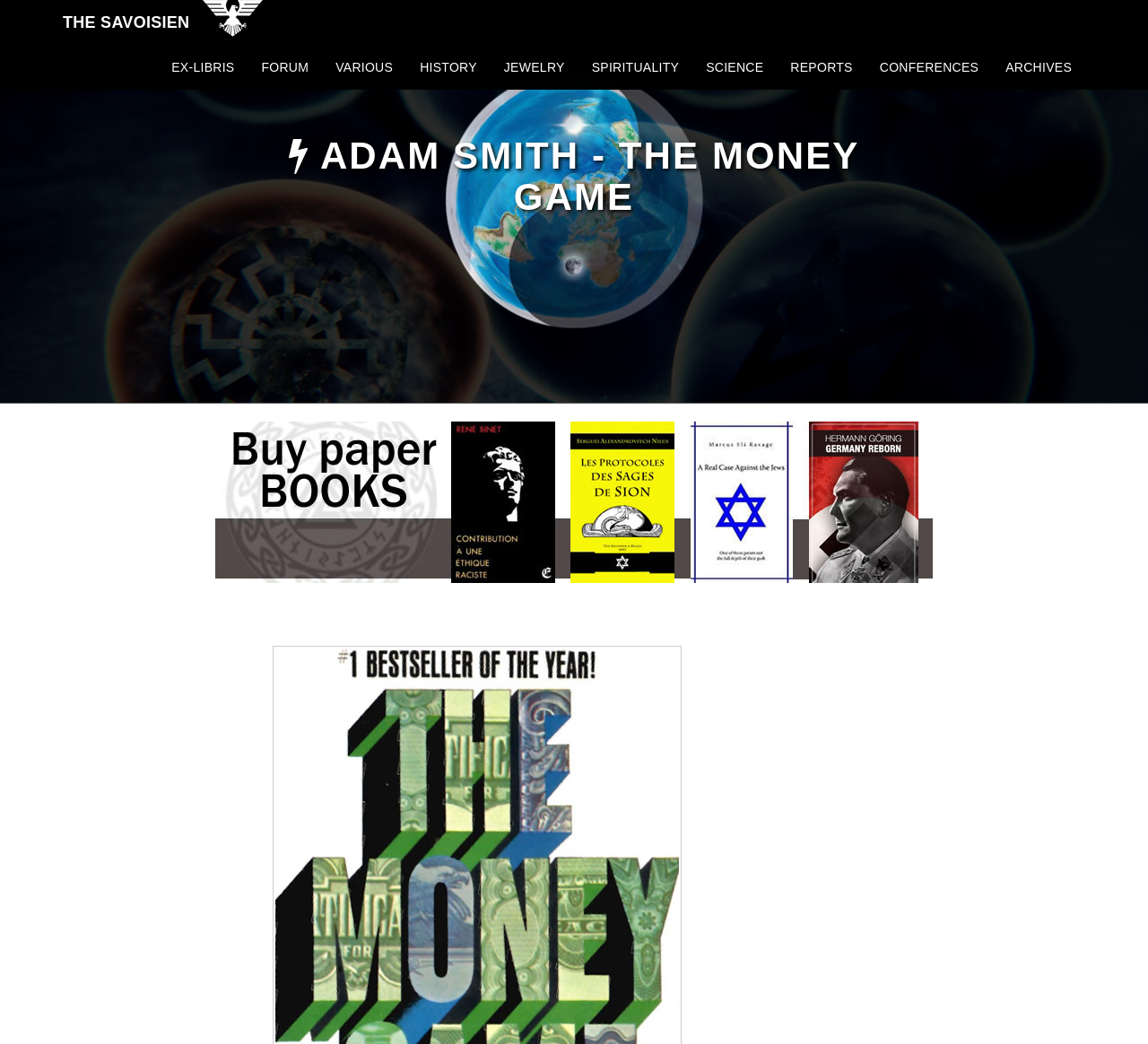Please give a succinct answer to the question in one word or phrase:
What is the section below the book title?

Links to categories